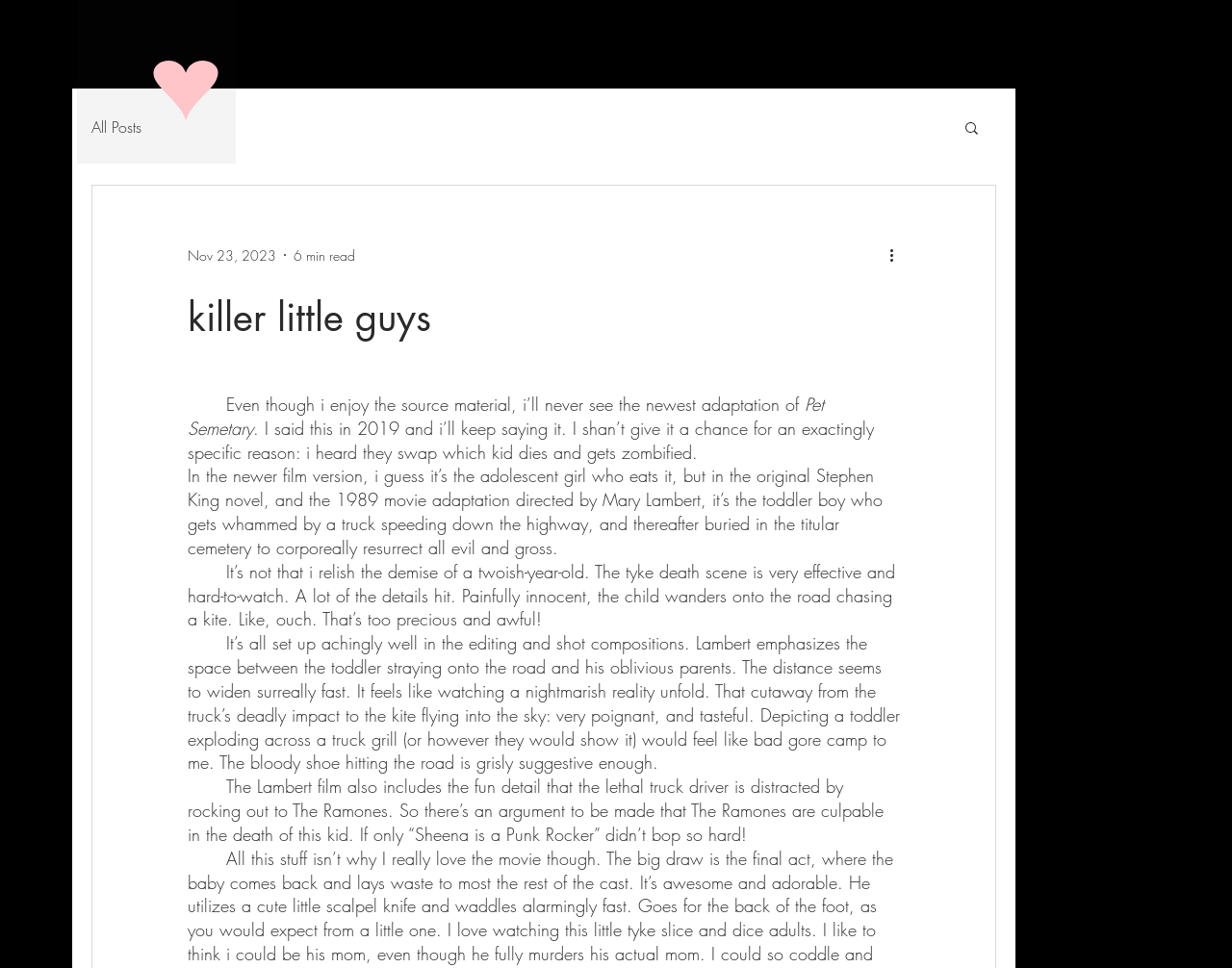Please provide a brief answer to the question using only one word or phrase: 
What is the name of the blog?

killer little guys